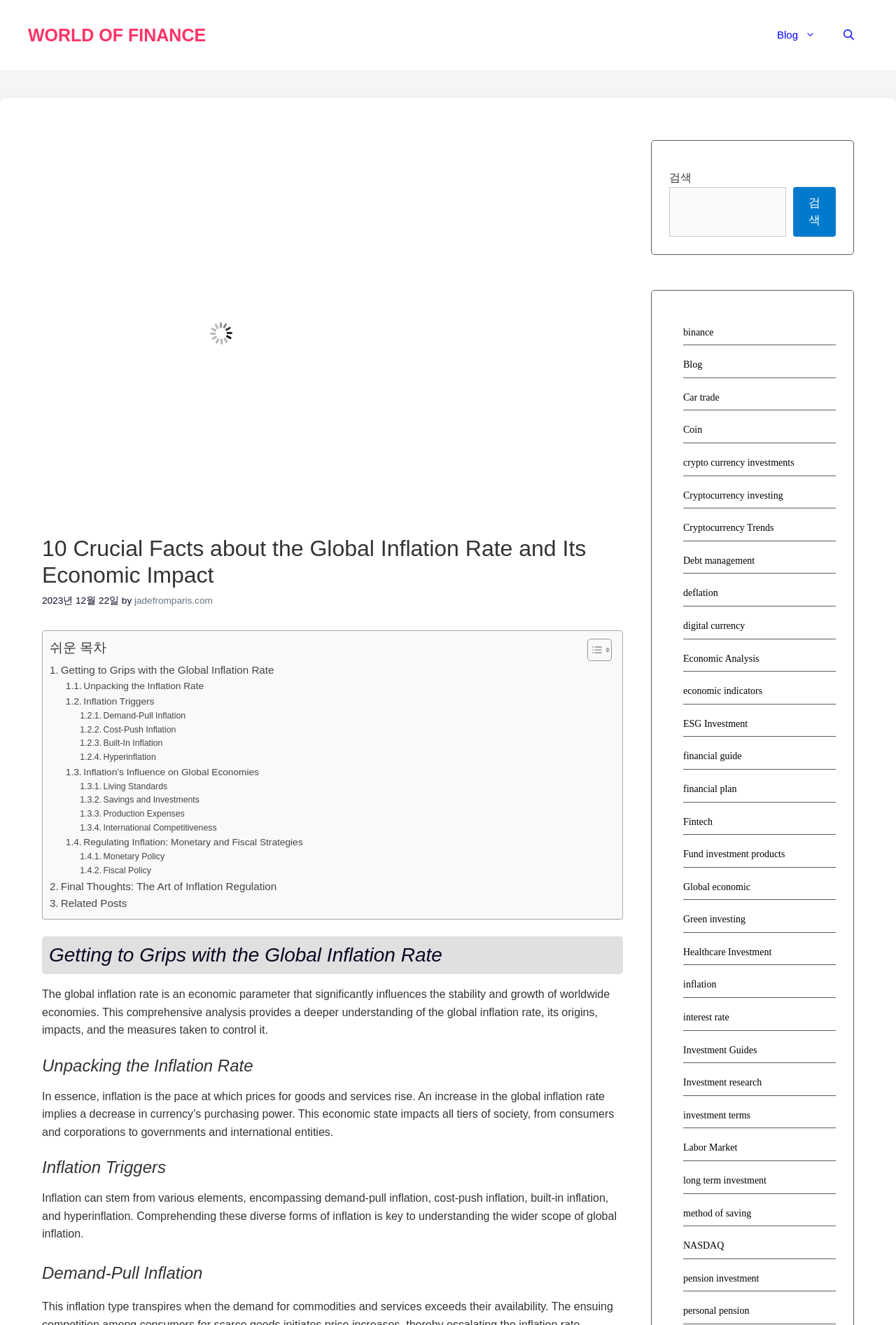Please find the bounding box coordinates of the section that needs to be clicked to achieve this instruction: "Search for something".

[0.747, 0.141, 0.877, 0.178]